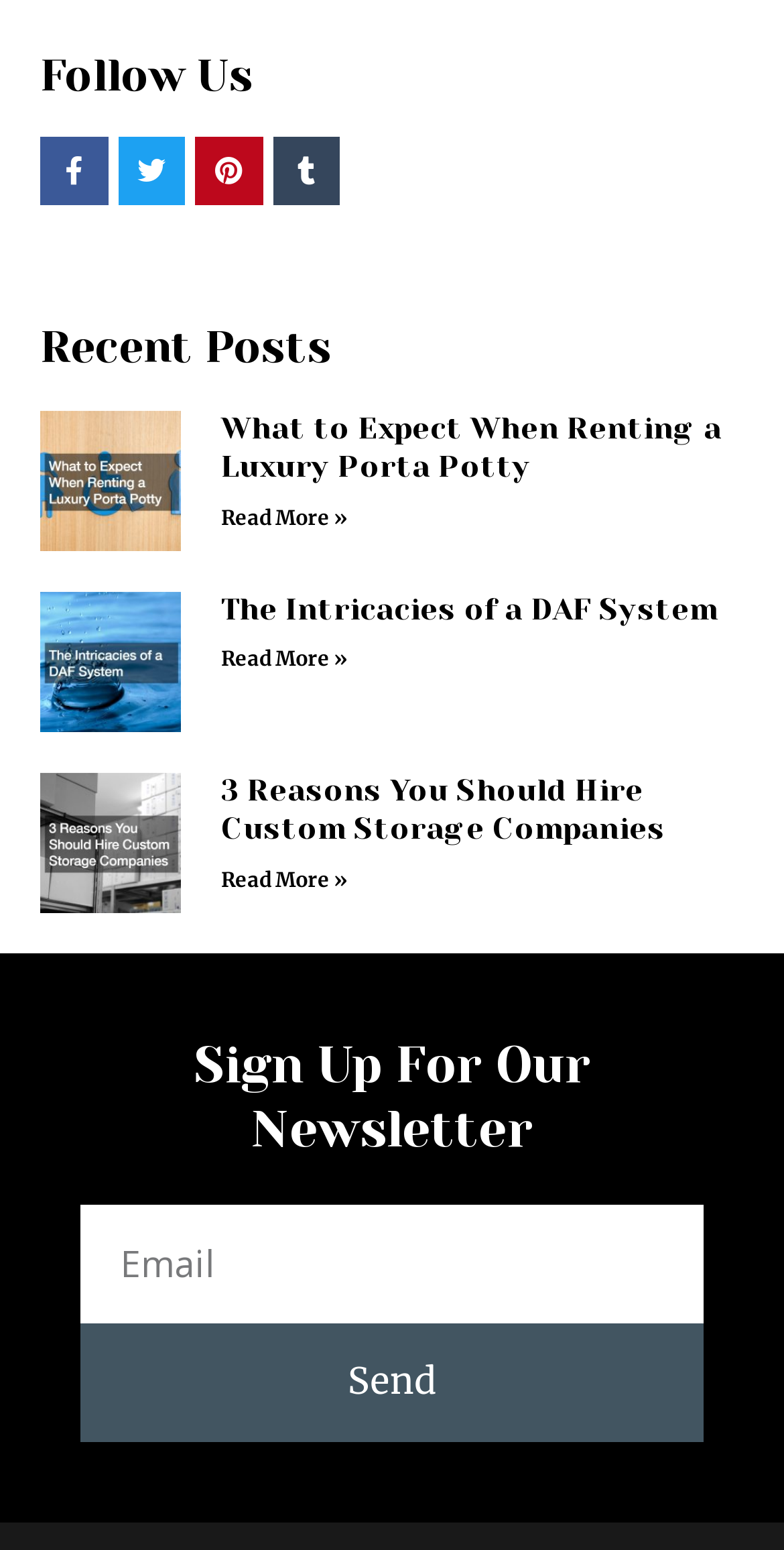What is the title of the first article?
Answer the question in a detailed and comprehensive manner.

The first article is listed under the 'Recent Posts' section, and its title is 'What to Expect When Renting a Luxury Porta Potty'.